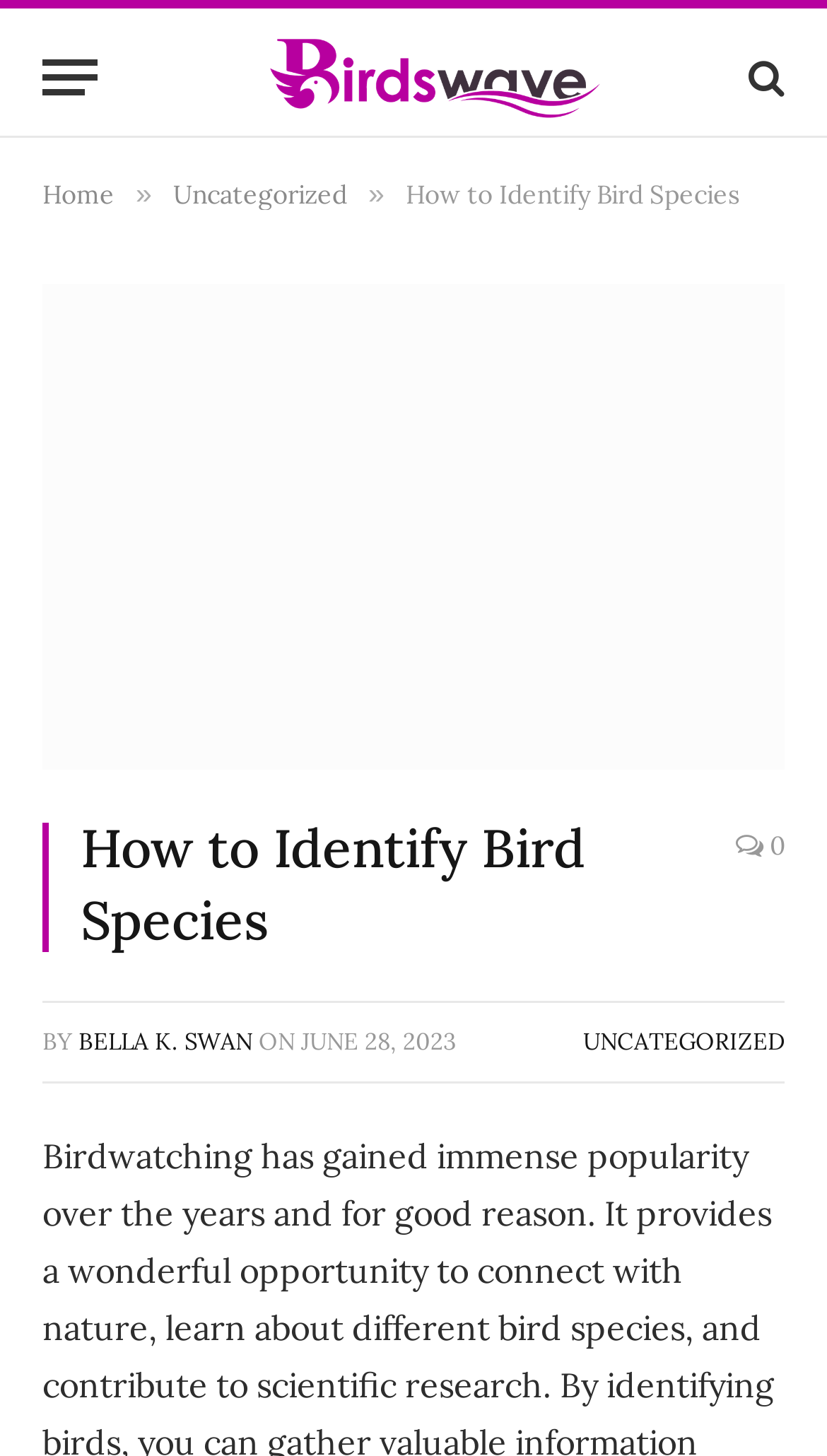Find the UI element described as: "Bella K. Swan" and predict its bounding box coordinates. Ensure the coordinates are four float numbers between 0 and 1, [left, top, right, bottom].

[0.095, 0.705, 0.305, 0.725]